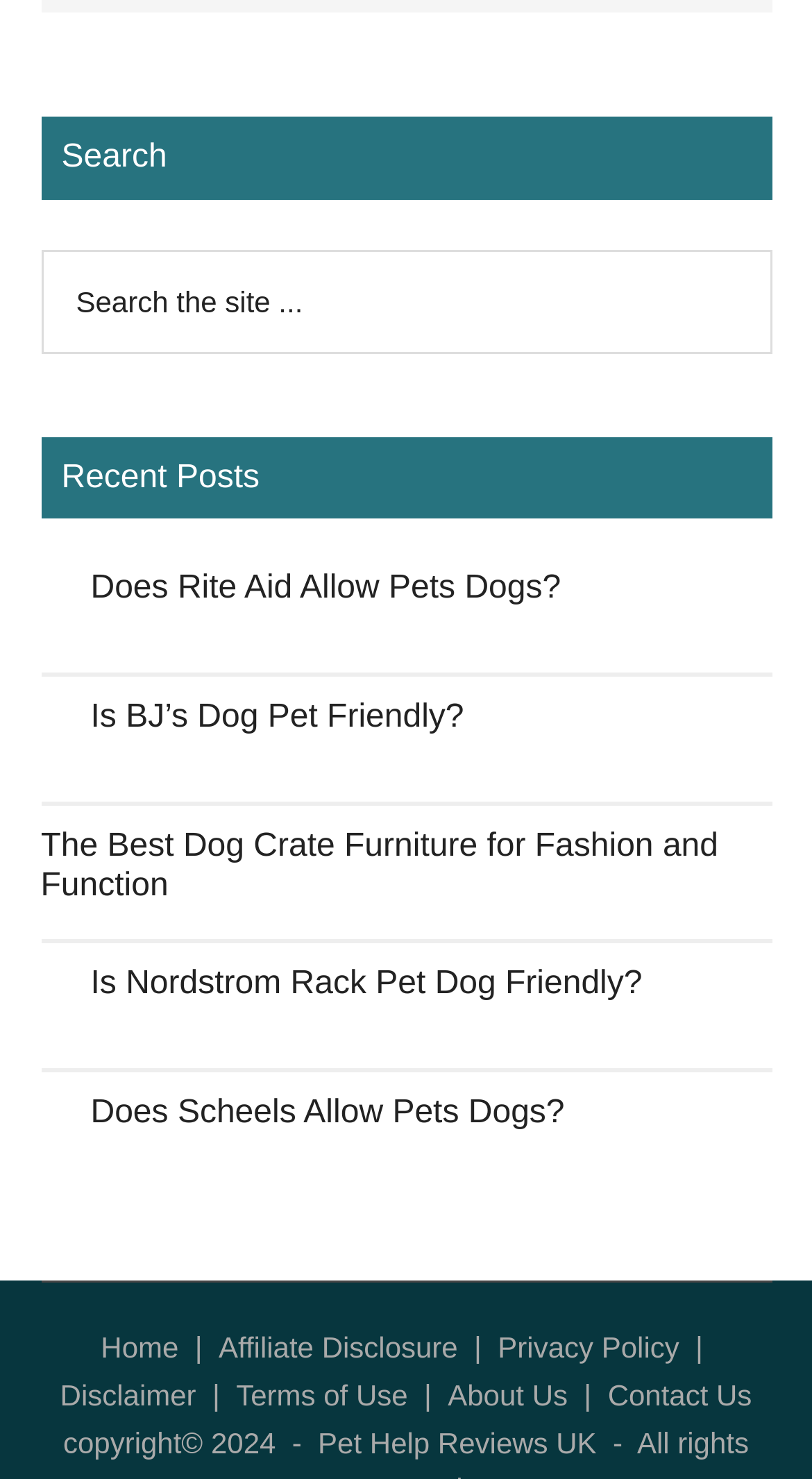Can you give a detailed response to the following question using the information from the image? What type of content is listed in the Recent Posts section?

The Recent Posts section lists several articles with headings that mention pets, dogs, and pet-friendliness, indicating that the content is related to pets.